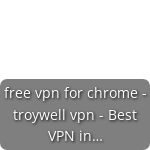What is the purpose of the VPN service?
Based on the image content, provide your answer in one word or a short phrase.

Enhance online security and privacy